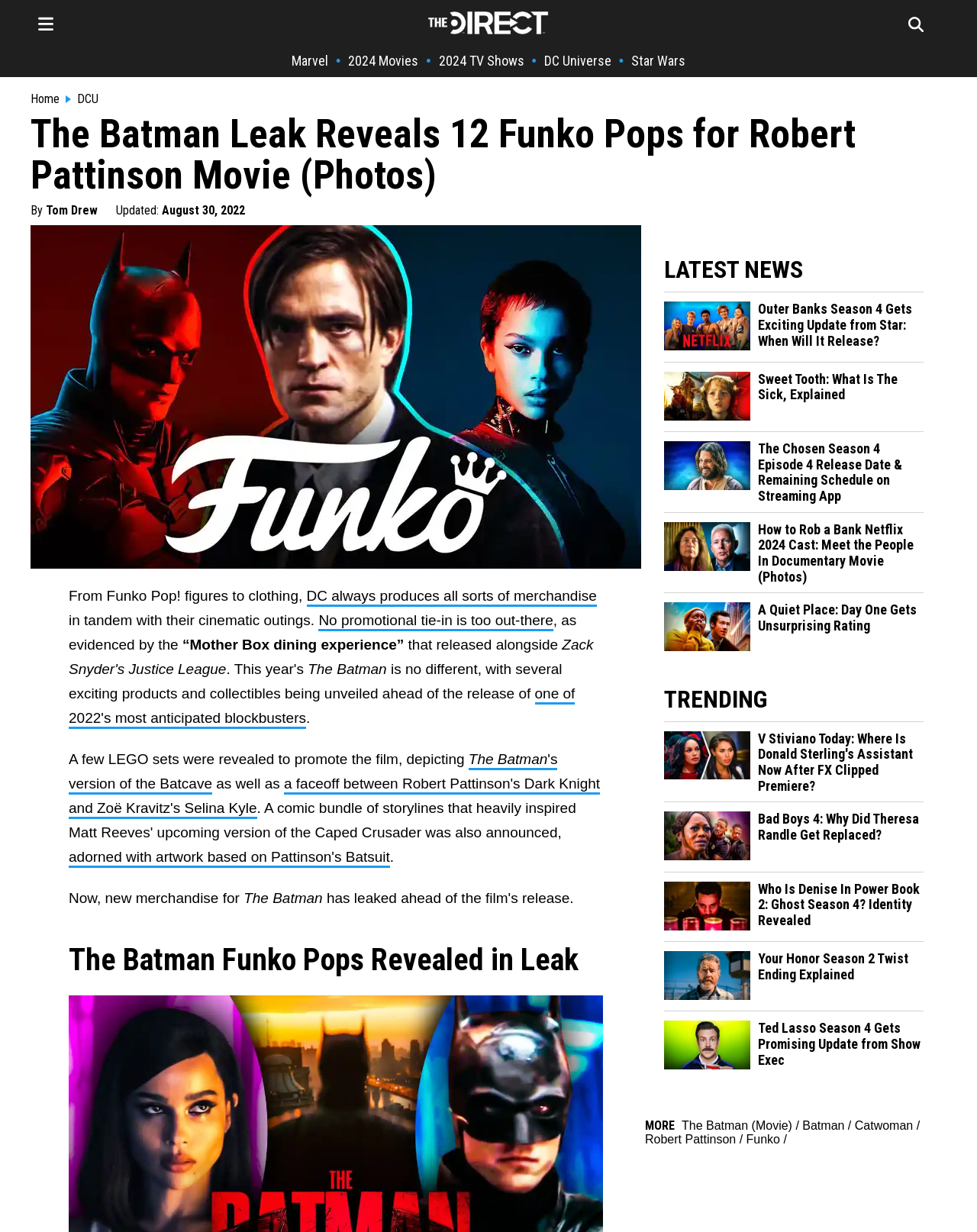What is the text of the webpage's headline?

The Batman Leak Reveals 12 Funko Pops for Robert Pattinson Movie (Photos)